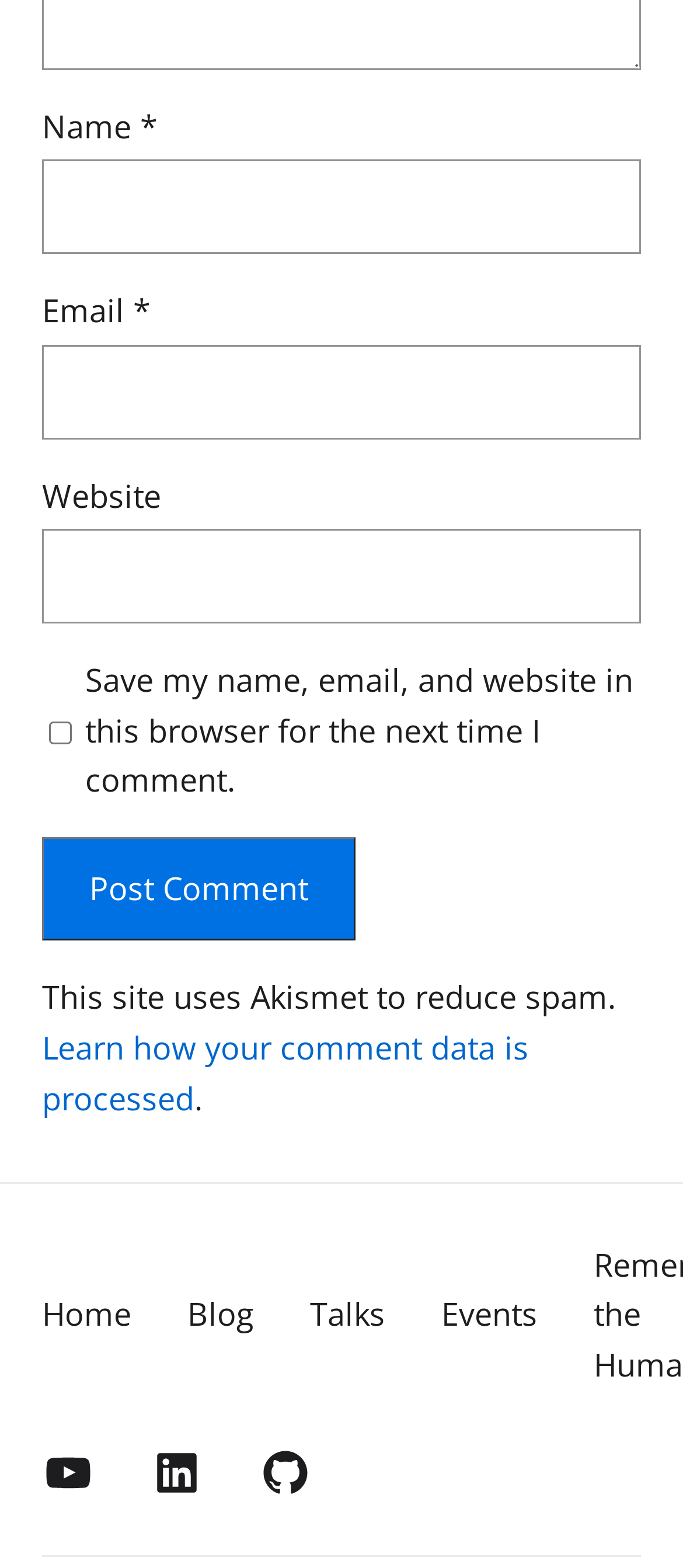Please find the bounding box coordinates for the clickable element needed to perform this instruction: "Click the Post Comment button".

[0.062, 0.534, 0.52, 0.6]